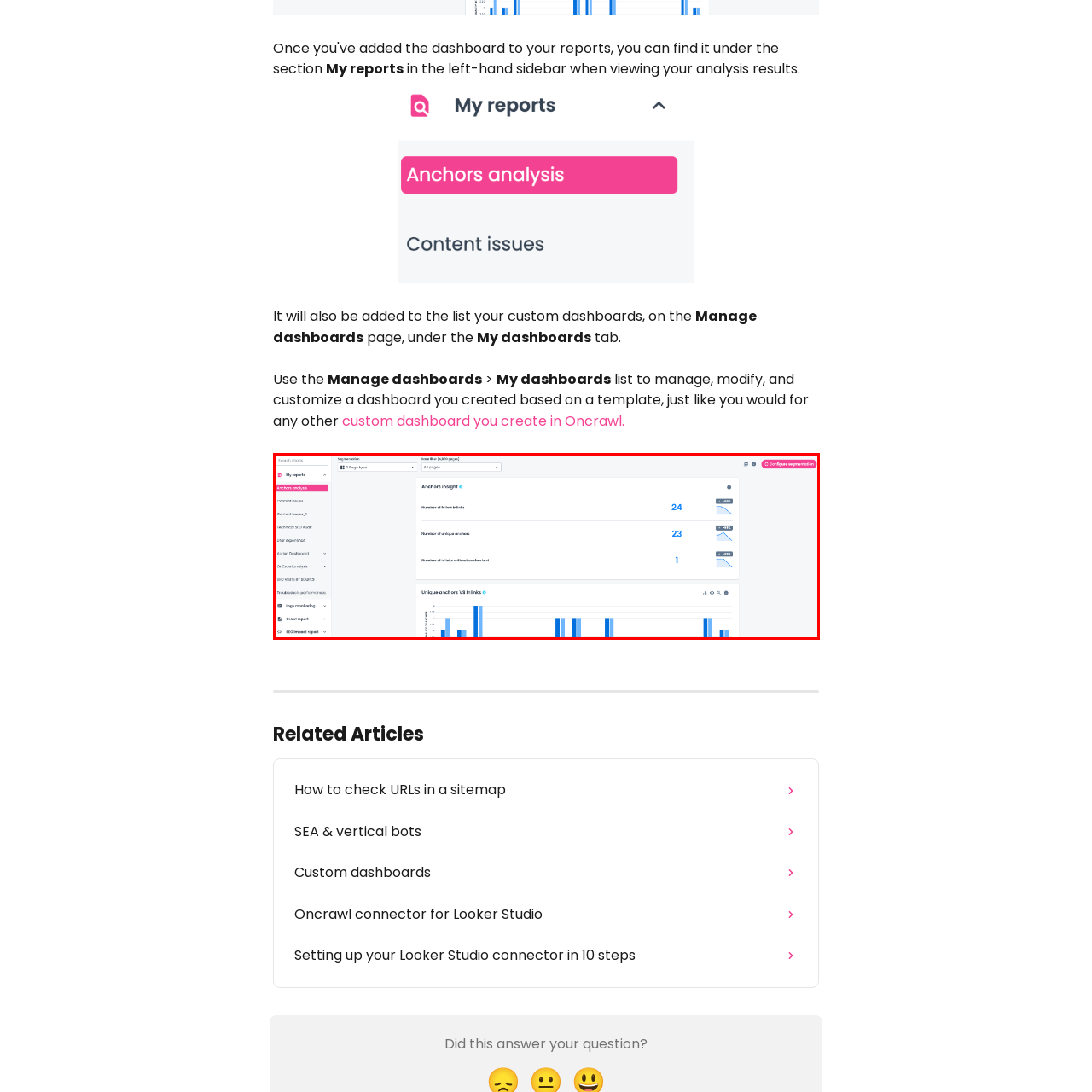Explain the image in the red bounding box with extensive details.

The image displays a digital dashboard layout that appears to be part of an analytical tool or reporting interface. It presents key metrics under the section titled "Anchor Insight," highlighting three specific data points. The first metric shows the "Number of Internal Links" at 24, the second indicates "Number of External Links" at 23, and the third reflects "Number of Articles without Internal Links" at 1. 

Below these insights, there’s another section labeled "Unique anchors and VA links," which features a bar graph visualization. The graph likely represents trends or counts over various categories, with blue bars indicating the values for each category on the x-axis. 

This dashboard design includes navigation elements on the left-hand side, featuring various settings and options related to report generation, showcasing a clean and user-friendly interface aimed at enhancing user experience in data analysis. The overall aesthetic includes a combination of light and vibrant design elements, suggesting a modern application.